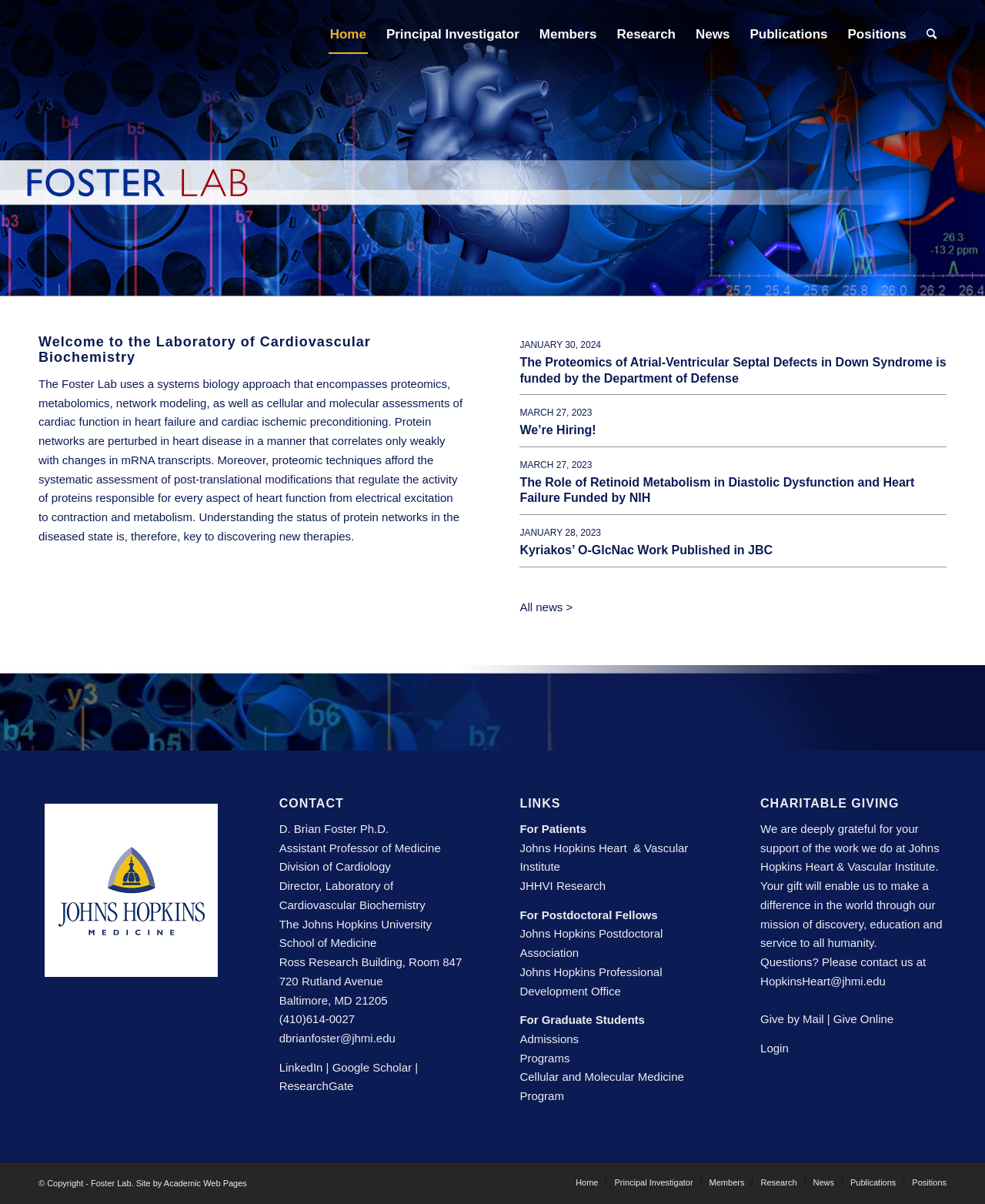Who is the director of the Laboratory of Cardiovascular Biochemistry?
Use the information from the screenshot to give a comprehensive response to the question.

The director of the Laboratory of Cardiovascular Biochemistry is D. Brian Foster, as indicated by the text on the webpage, which lists his title as 'Director, Laboratory of Cardiovascular Biochemistry'.